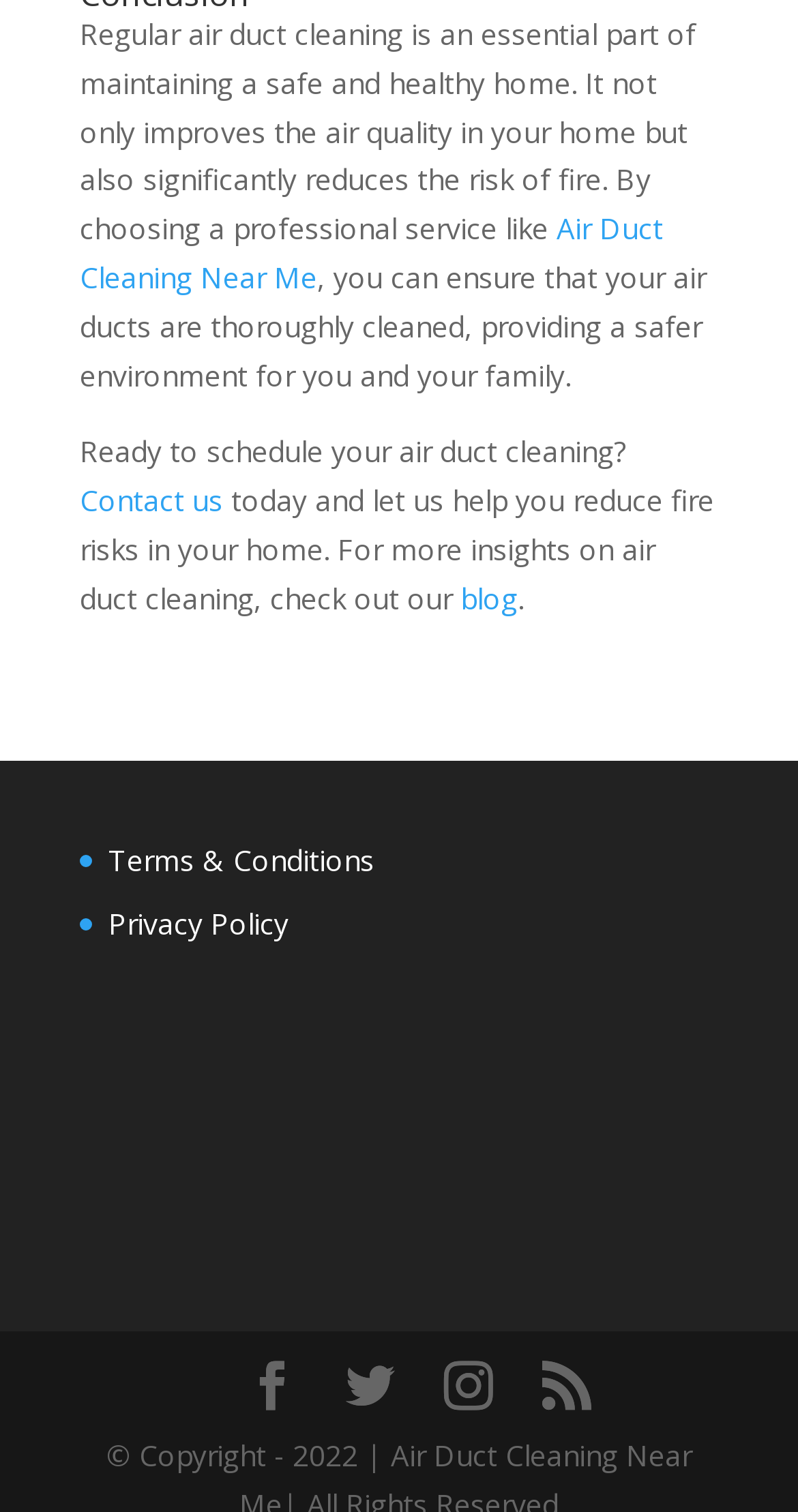Locate the bounding box coordinates of the clickable element to fulfill the following instruction: "Explore the topic of Atmosphere". Provide the coordinates as four float numbers between 0 and 1 in the format [left, top, right, bottom].

None